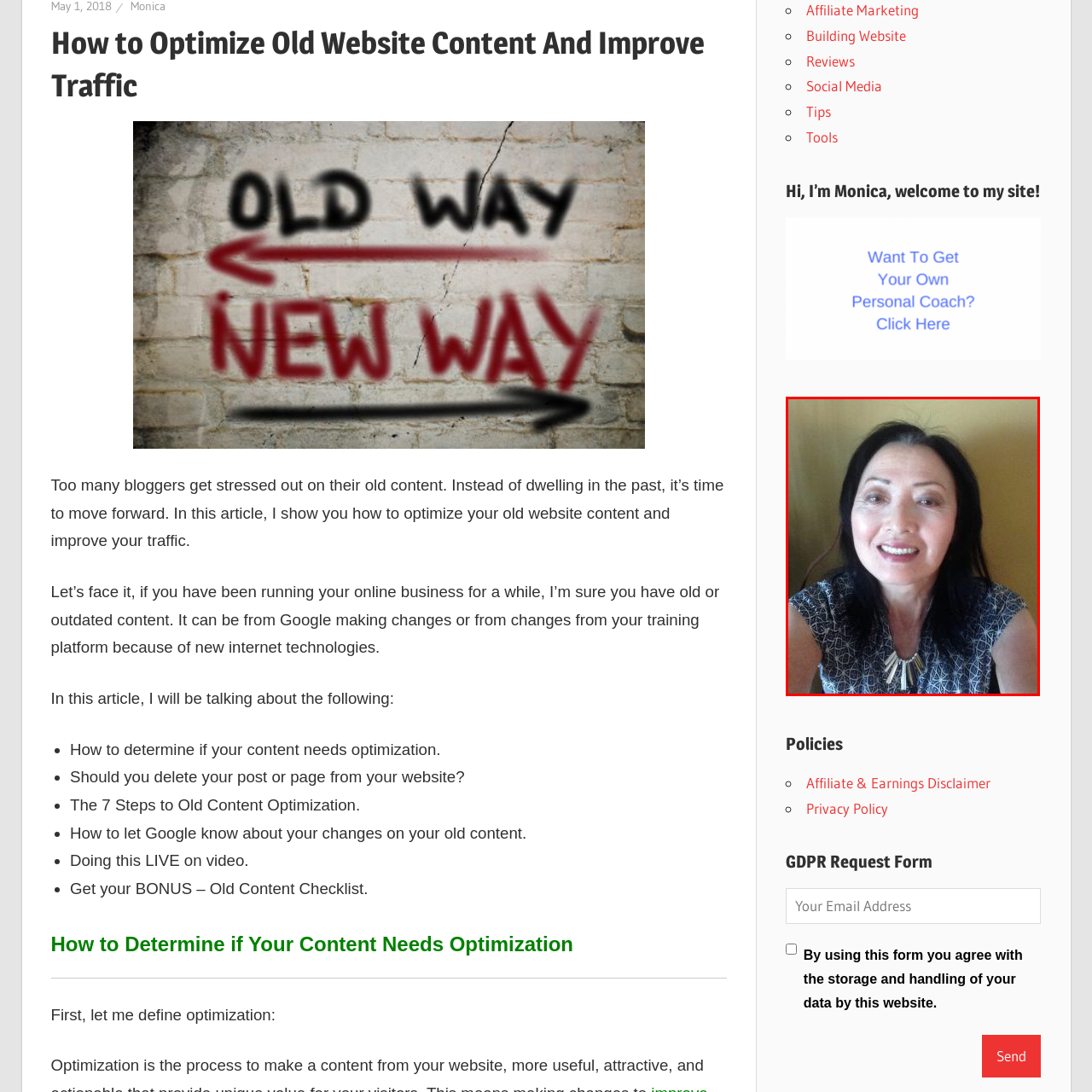Elaborate on the contents of the image marked by the red border.

In this image, a woman with a warm smile is captured in a close-up selfie. She has long, dark hair styled in loose waves, adding to her approachable demeanor. She wears a patterned blouse, complemented by a stylish necklace that enhances her polished look. The background is a soft yellow, creating a cheerful and inviting atmosphere. This image adds a personal touch to the website, representing Monica, who welcomes visitors with an introduction and an invitation to explore her site further. Her friendly expression likely aims to foster a sense of connection and support for those seeking guidance on optimizing web content and improving online traffic.